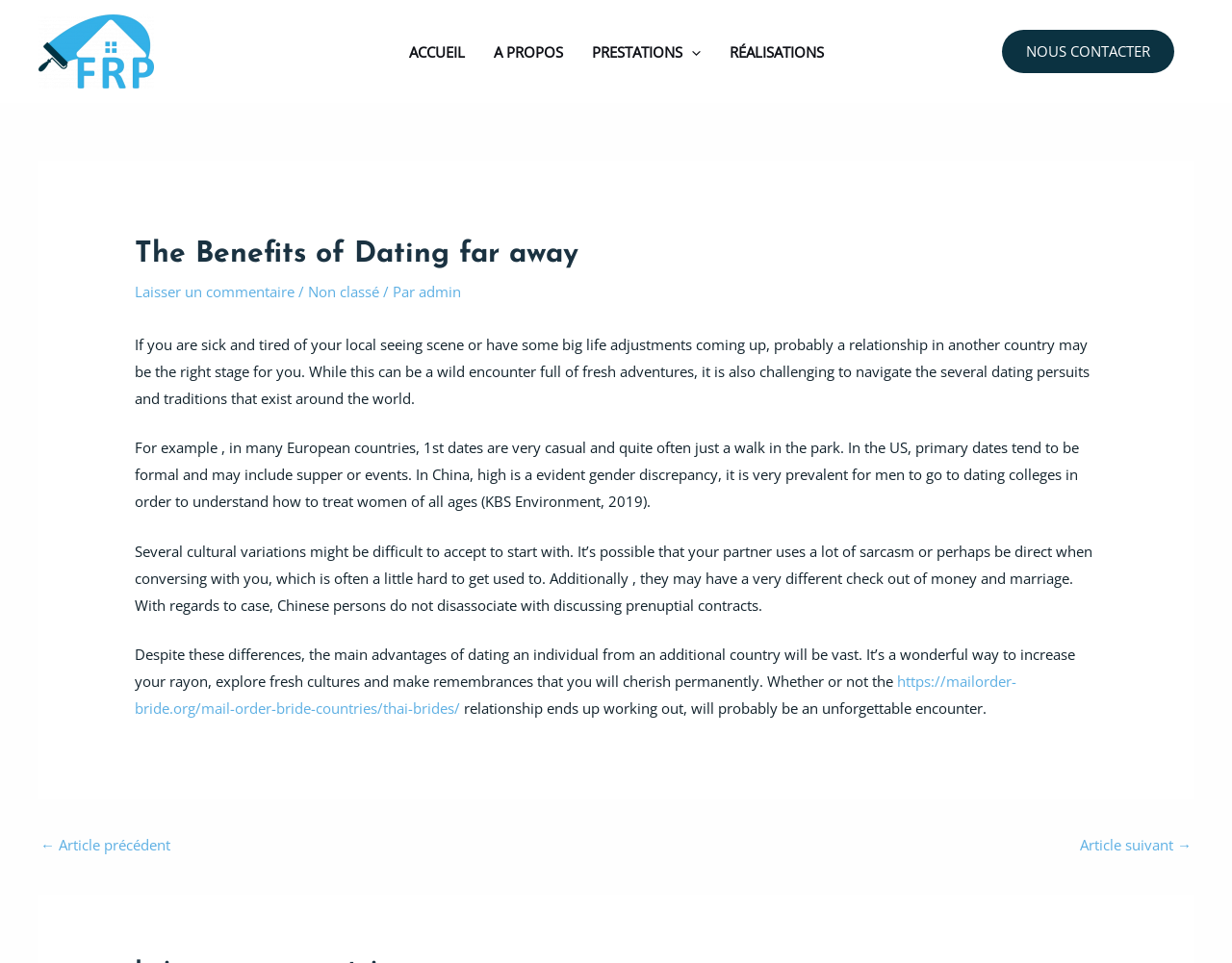Can you pinpoint the bounding box coordinates for the clickable element required for this instruction: "Click on the 'NOUS CONTACTER' link"? The coordinates should be four float numbers between 0 and 1, i.e., [left, top, right, bottom].

[0.813, 0.031, 0.953, 0.076]